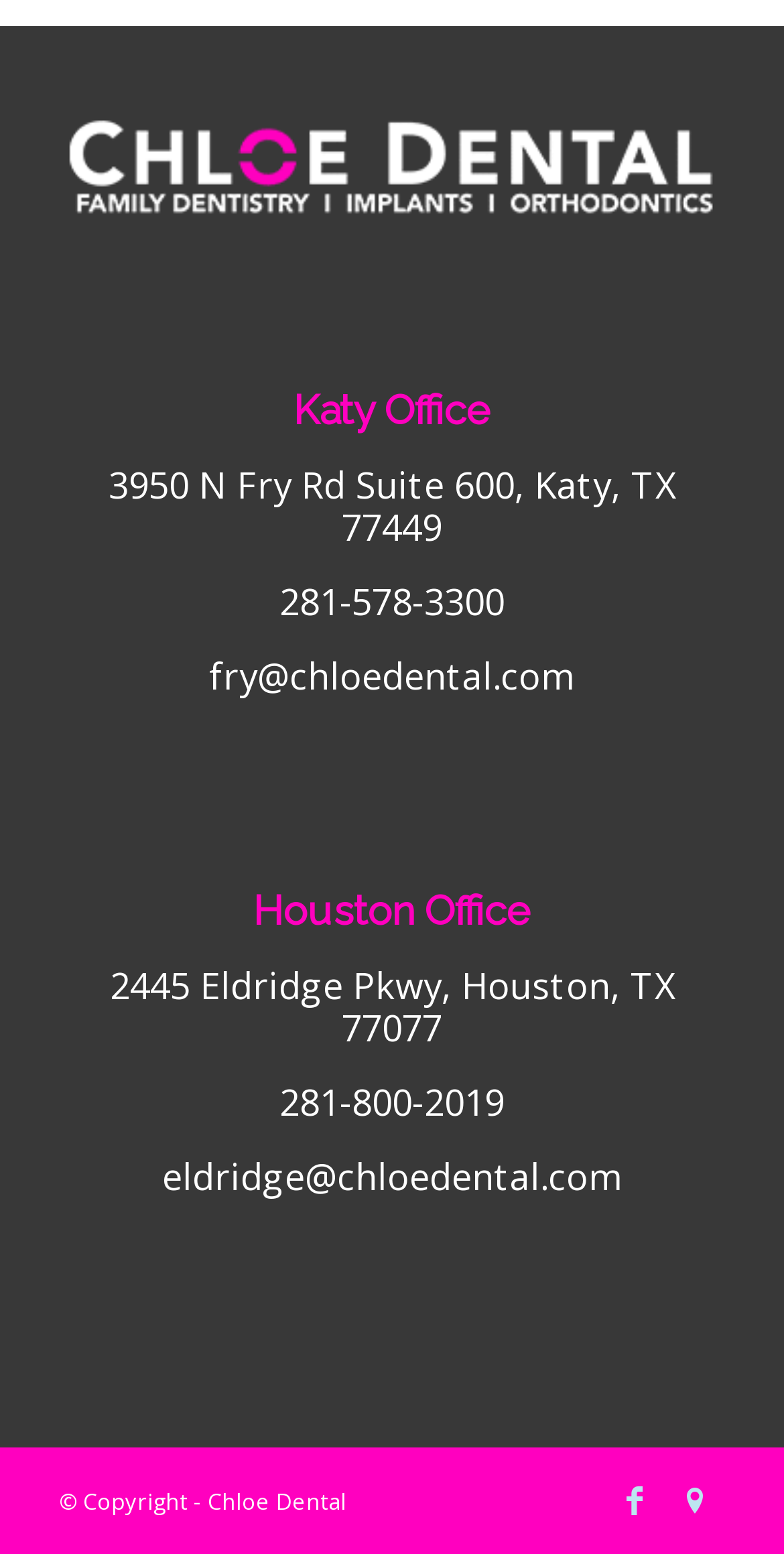Reply to the question with a single word or phrase:
How many social media links are there?

2